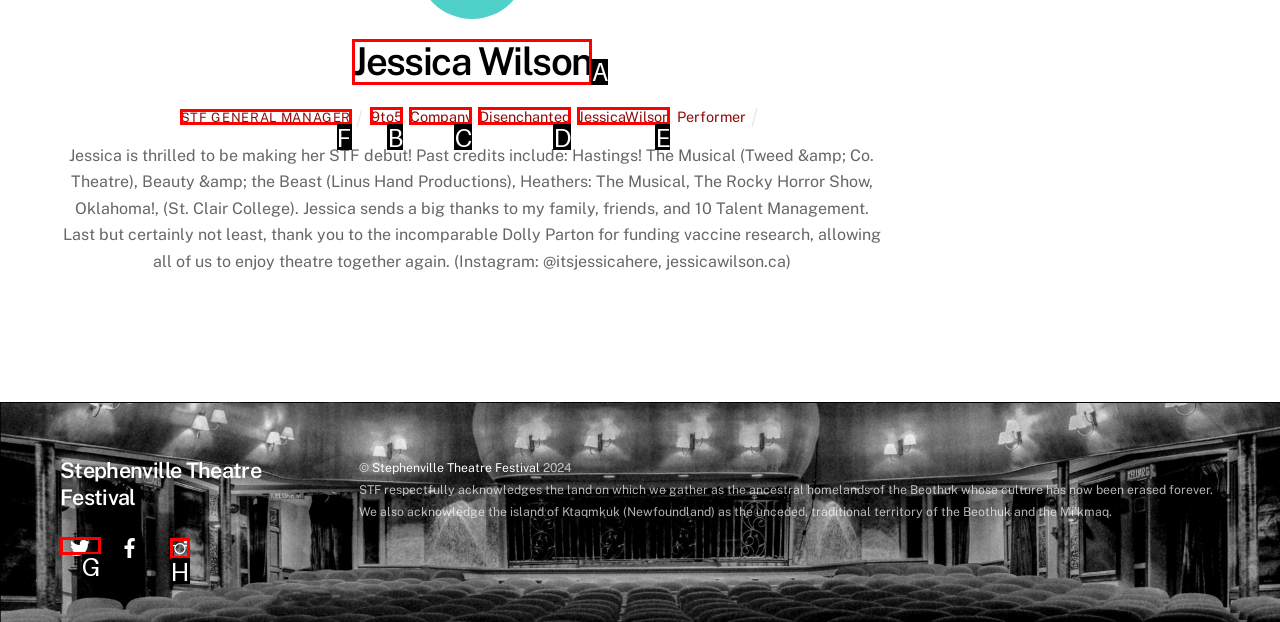Determine which HTML element I should select to execute the task: Check Jessica Wilson's Instagram profile
Reply with the corresponding option's letter from the given choices directly.

H